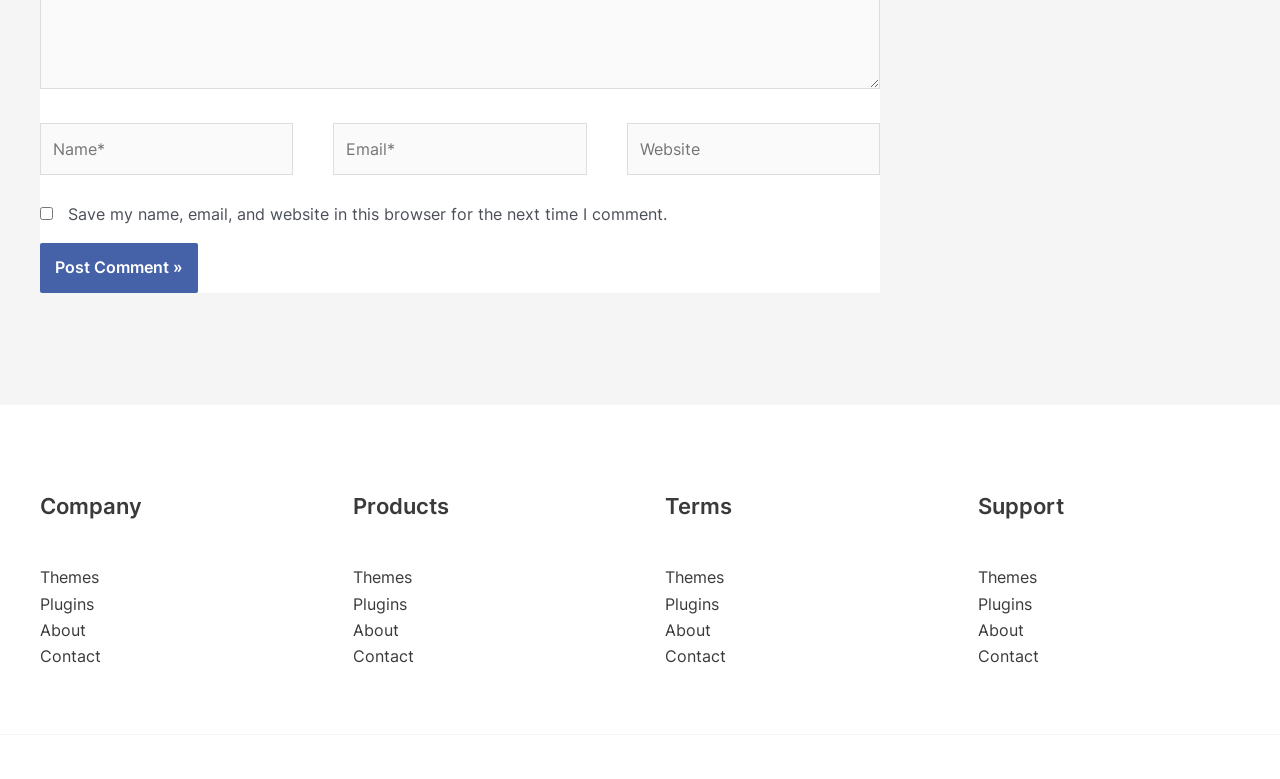Answer the question briefly using a single word or phrase: 
How many footer widgets are there?

4